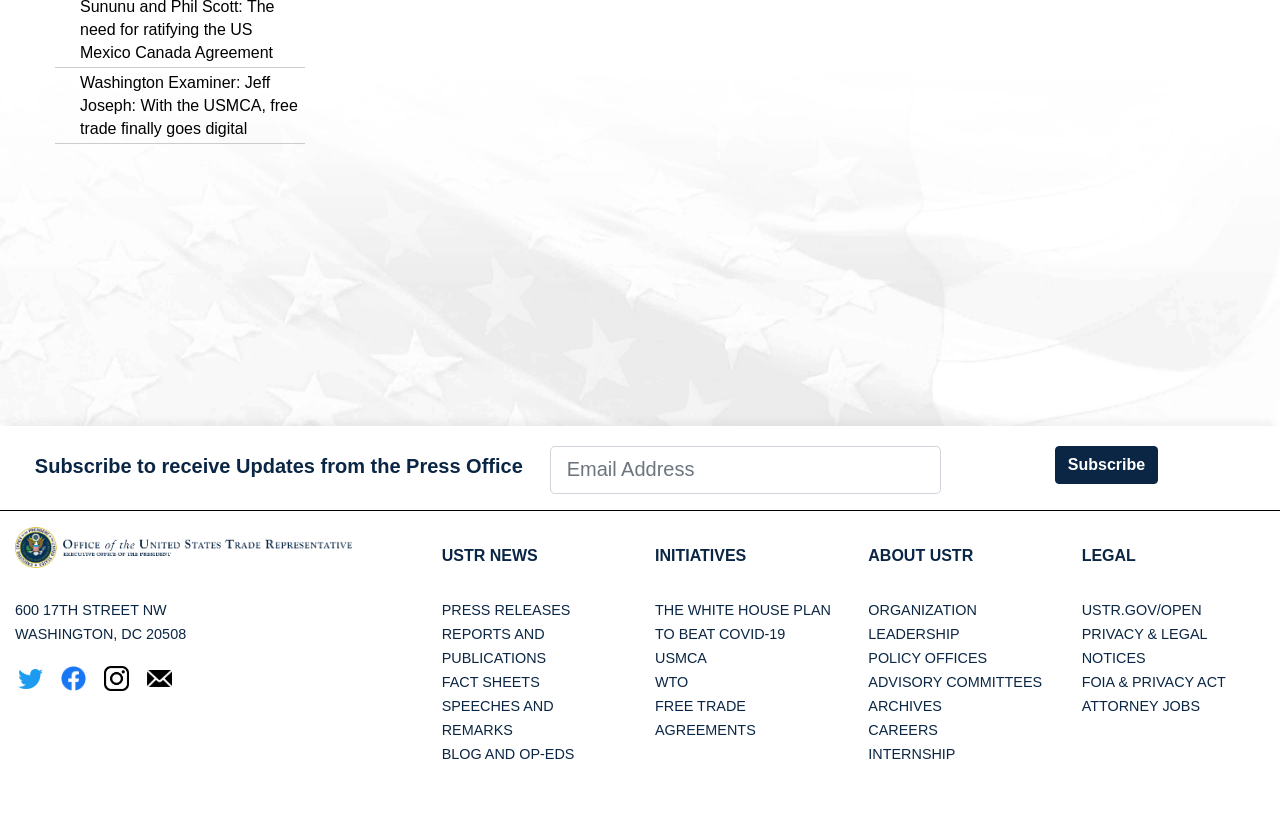What are the main categories of information on the webpage? Analyze the screenshot and reply with just one word or a short phrase.

USTR NEWS, INITIATIVES, ABOUT USTR, LEGAL